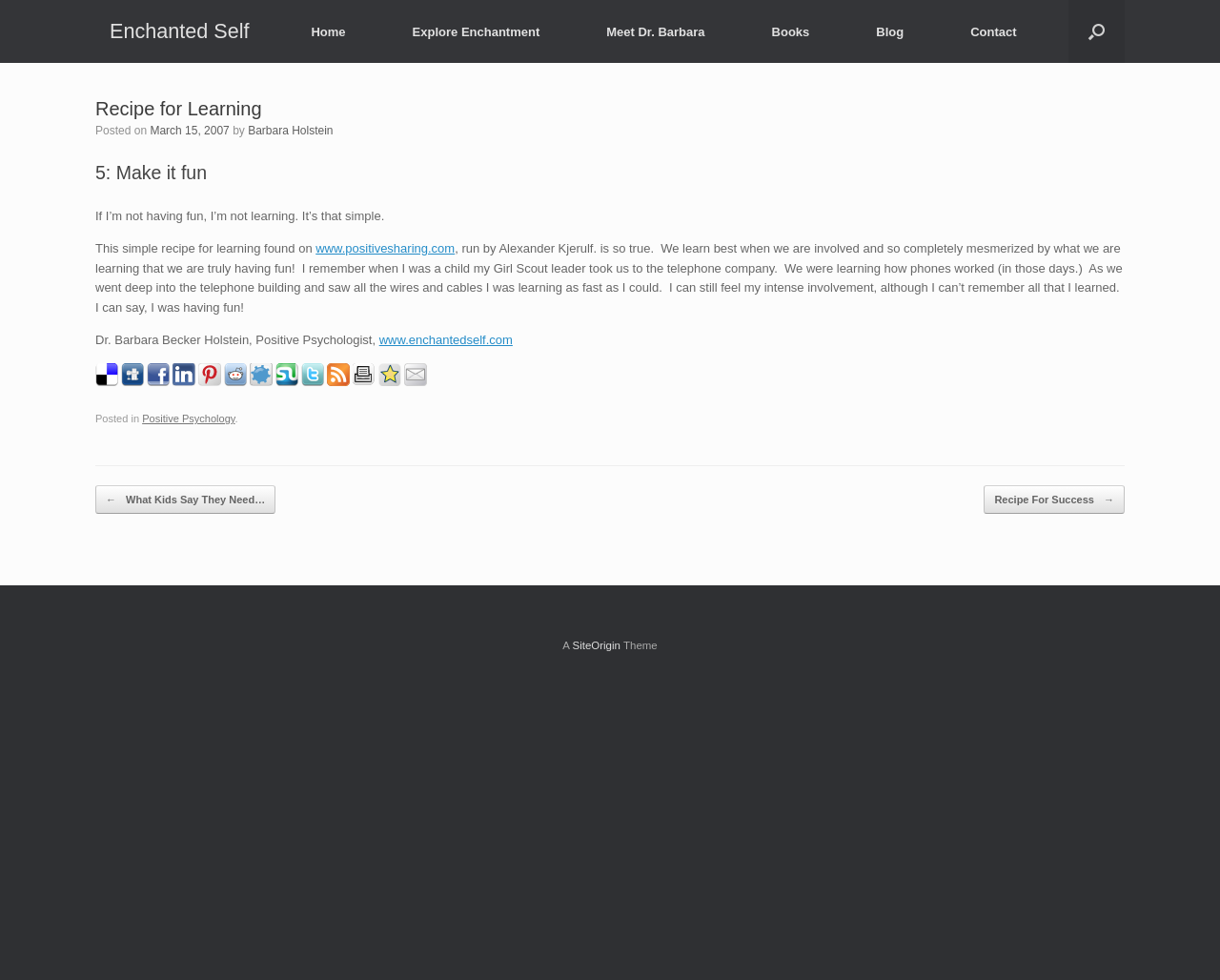Determine the bounding box coordinates of the UI element described below. Use the format (top-left x, top-left y, bottom-right x, bottom-right y) with floating point numbers between 0 and 1: www.positivesharing.com

[0.259, 0.246, 0.373, 0.261]